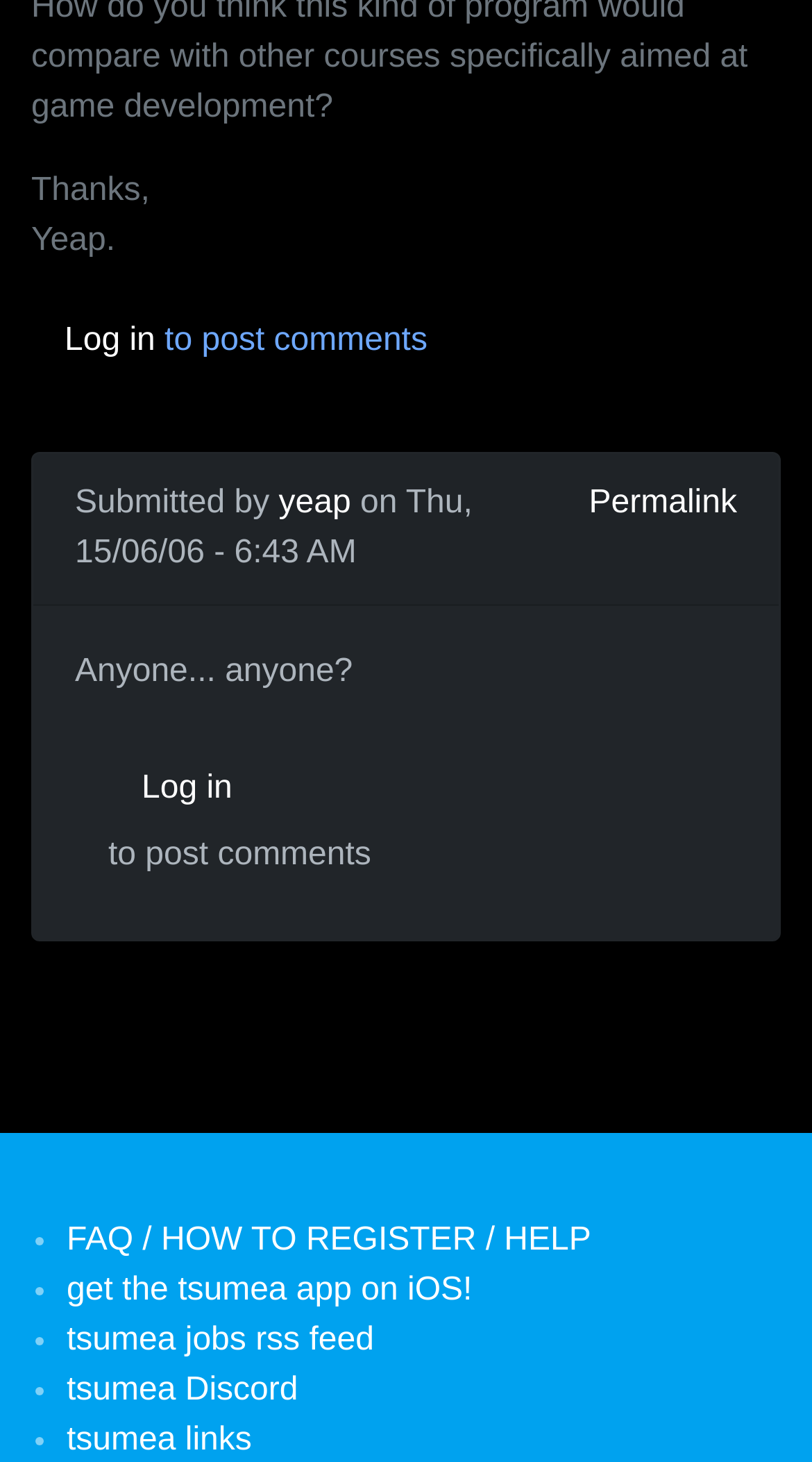Locate the bounding box coordinates of the clickable area needed to fulfill the instruction: "Click to post a comment".

[0.133, 0.511, 0.457, 0.568]